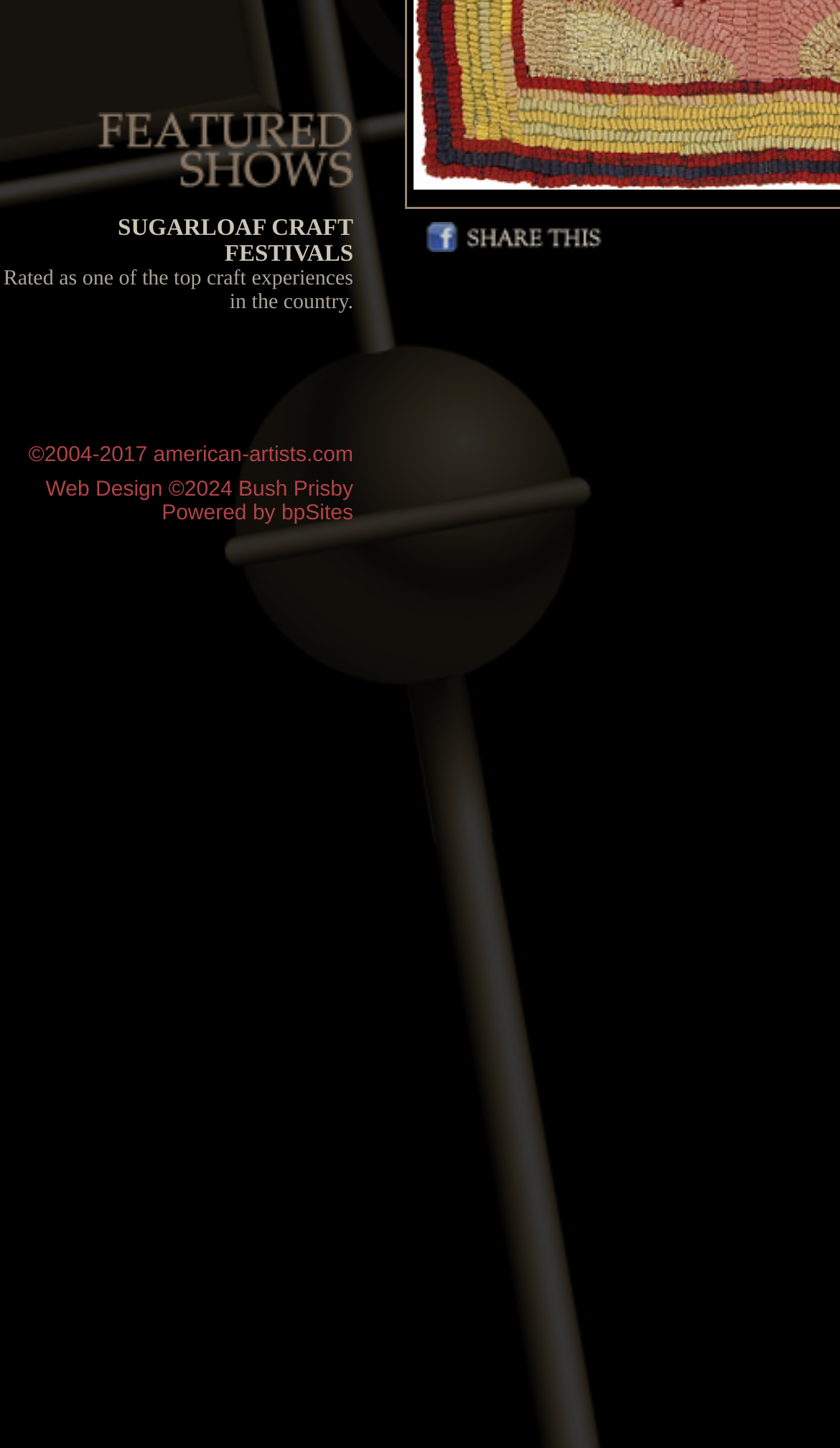Based on the element description: "Powered by bpSites", identify the bounding box coordinates for this UI element. The coordinates must be four float numbers between 0 and 1, listed as [left, top, right, bottom].

[0.192, 0.347, 0.421, 0.363]